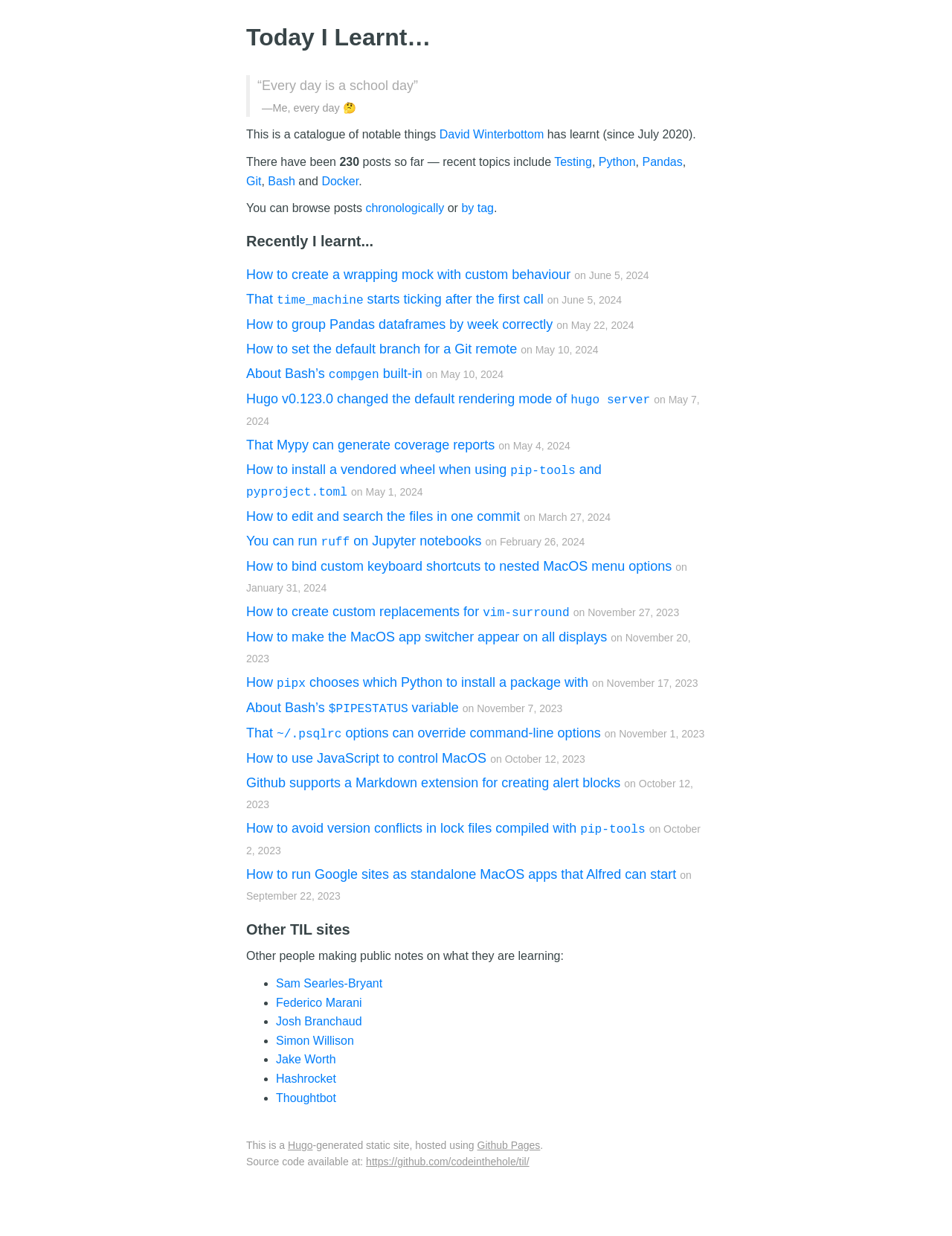Please locate the bounding box coordinates of the element's region that needs to be clicked to follow the instruction: "View recent post 'How to create a wrapping mock with custom behaviour'". The bounding box coordinates should be provided as four float numbers between 0 and 1, i.e., [left, top, right, bottom].

[0.259, 0.216, 0.599, 0.228]